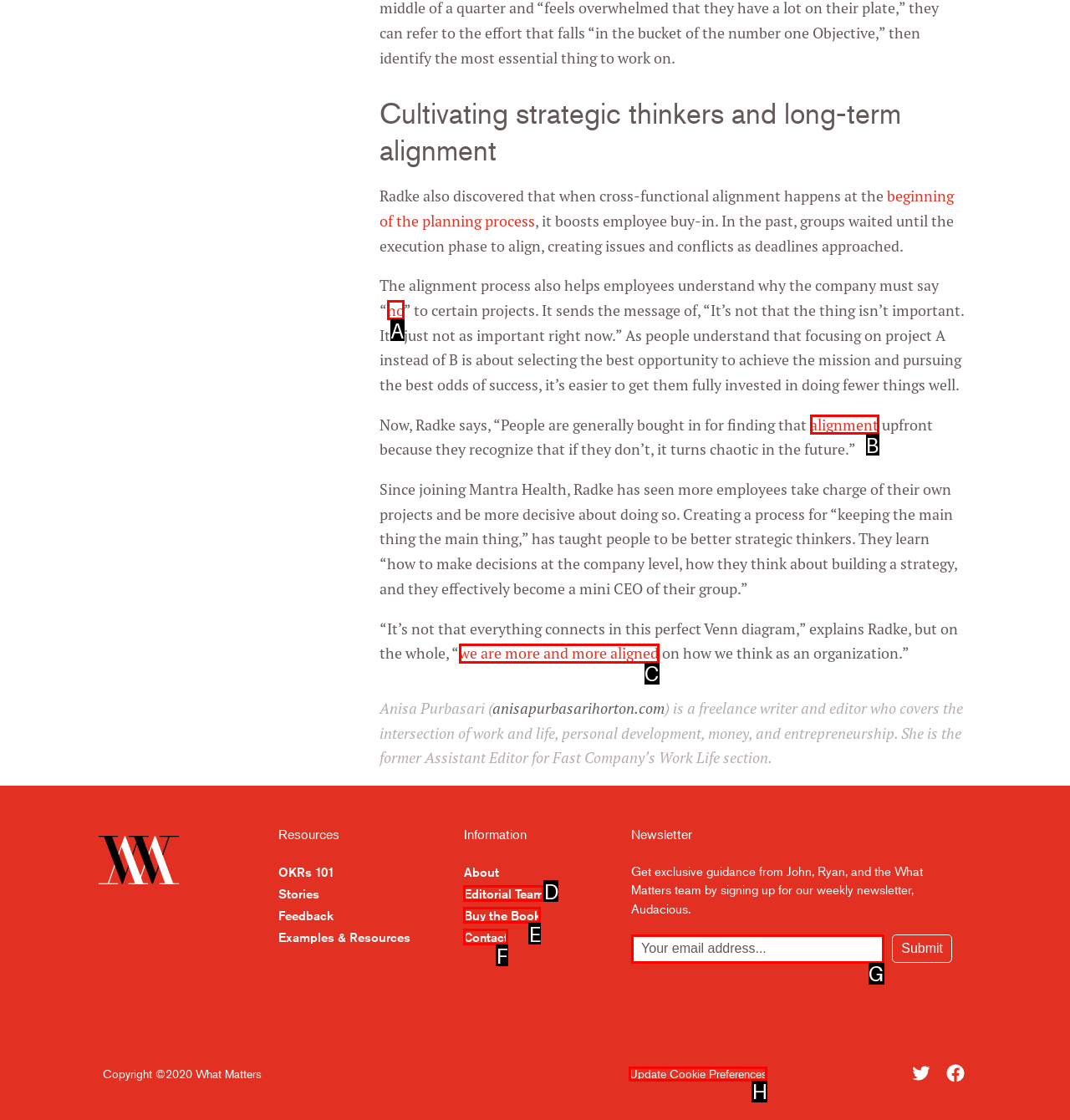Given the element description: Update Cookie Preferences, choose the HTML element that aligns with it. Indicate your choice with the corresponding letter.

H